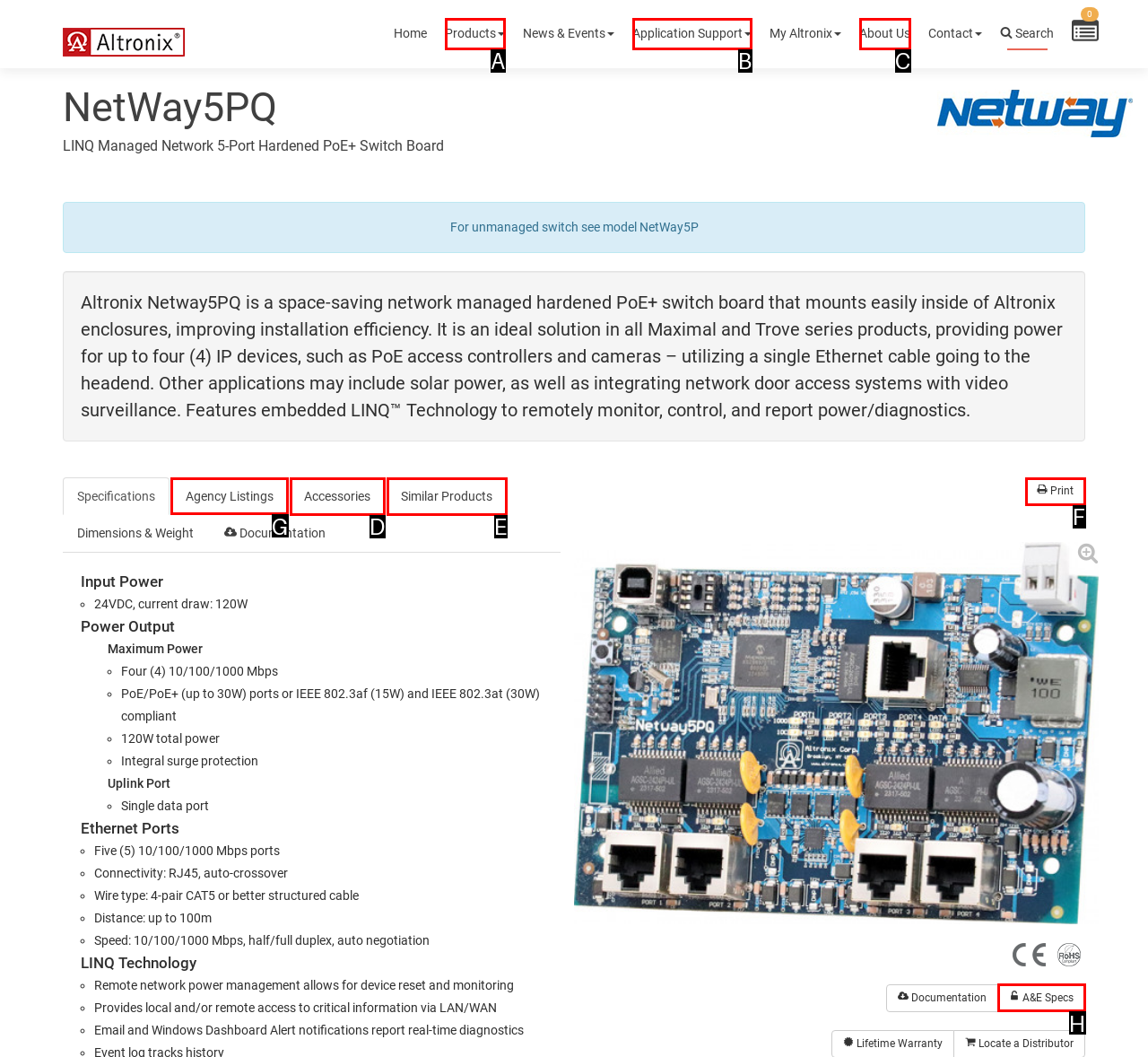Select the appropriate HTML element to click for the following task: View the 'Agency Listings'
Answer with the letter of the selected option from the given choices directly.

G